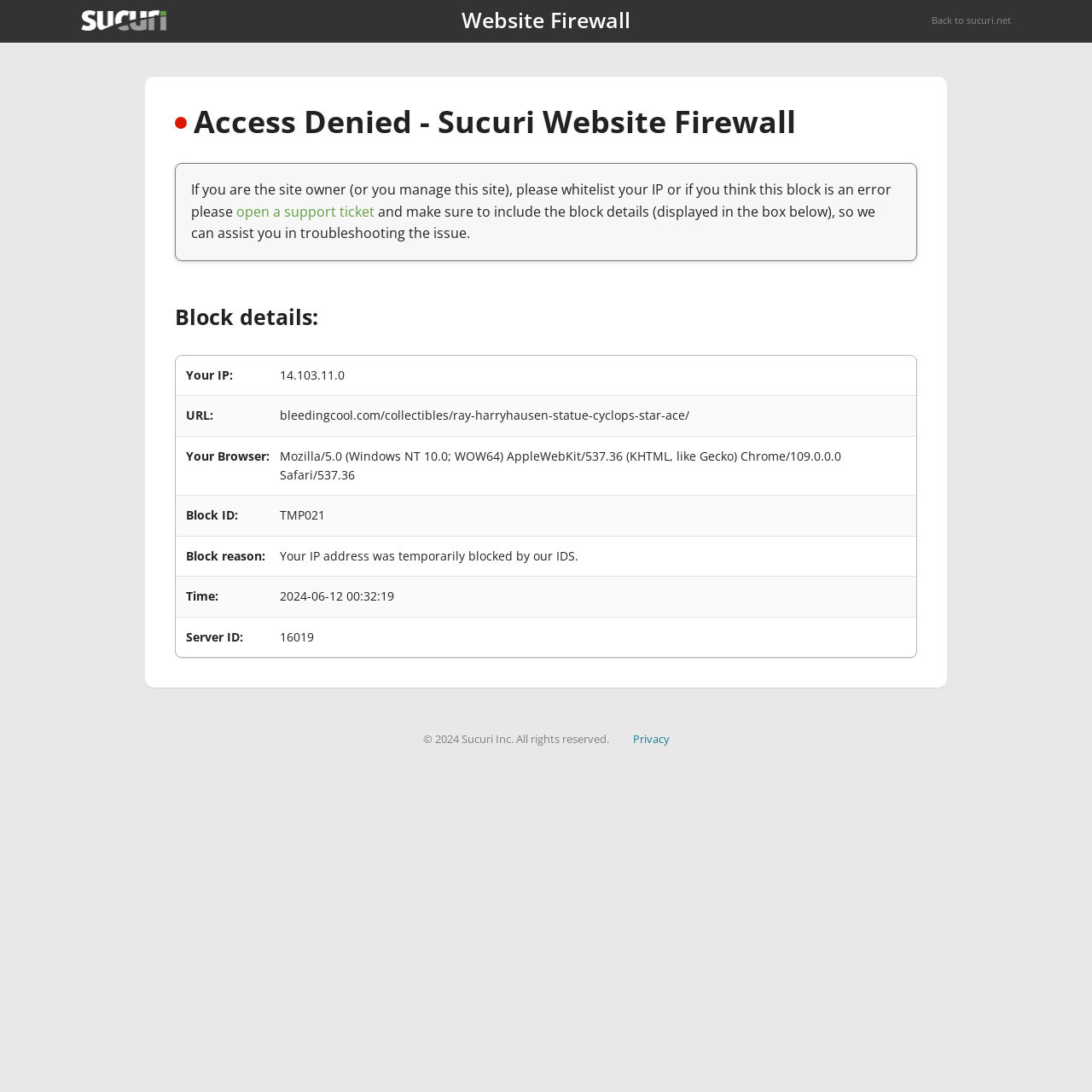What is the reason for the access denial?
Using the details shown in the screenshot, provide a comprehensive answer to the question.

The reason for the access denial can be found in the block details section, specifically in the 'Block reason:' row, which states 'Your IP address was temporarily blocked by our IDS.' This suggests that the website's IDS system has flagged the user's IP address as suspicious and is blocking access to the site.